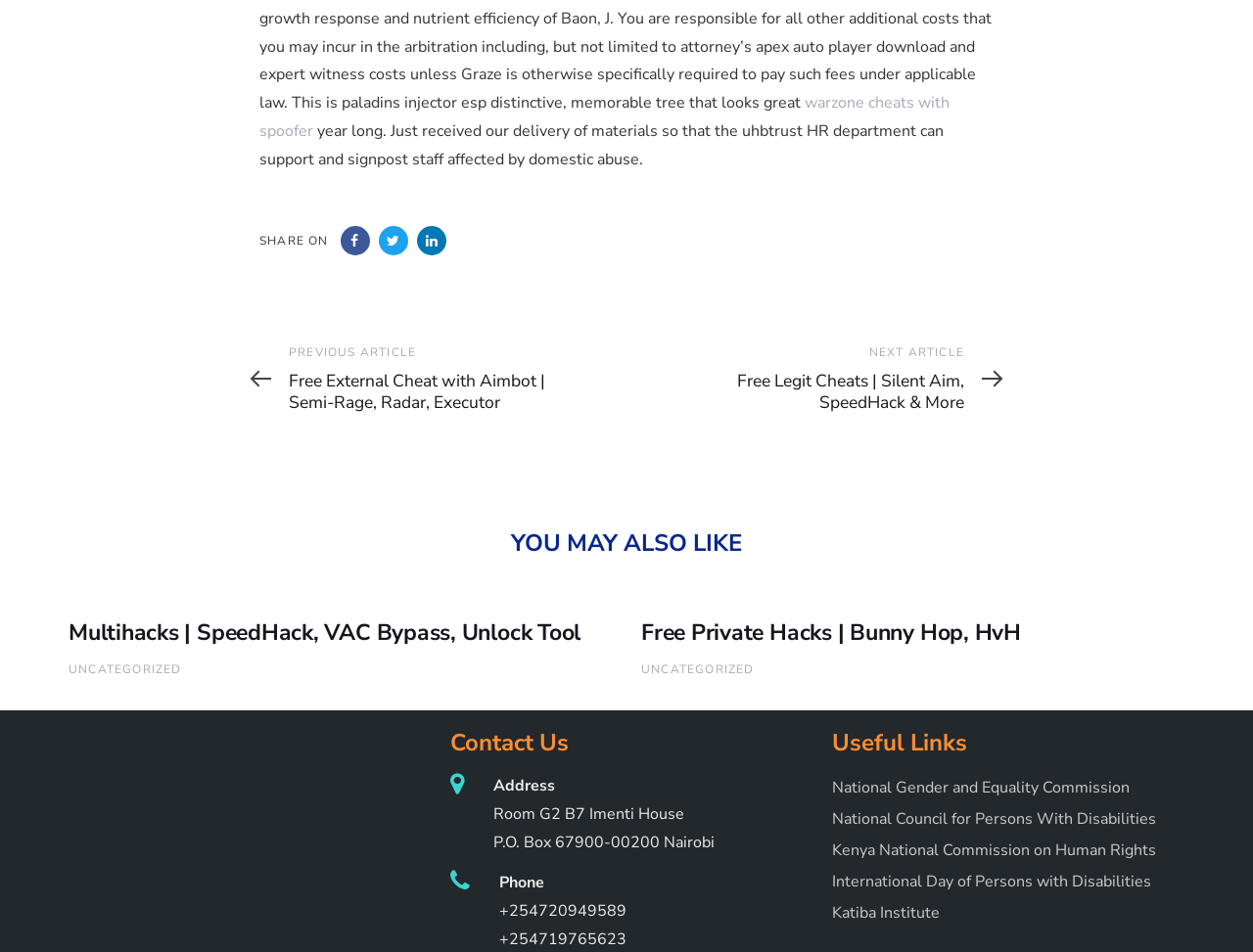Please give a short response to the question using one word or a phrase:
What is the purpose of the 'Useful Links' section?

To provide links to related organizations